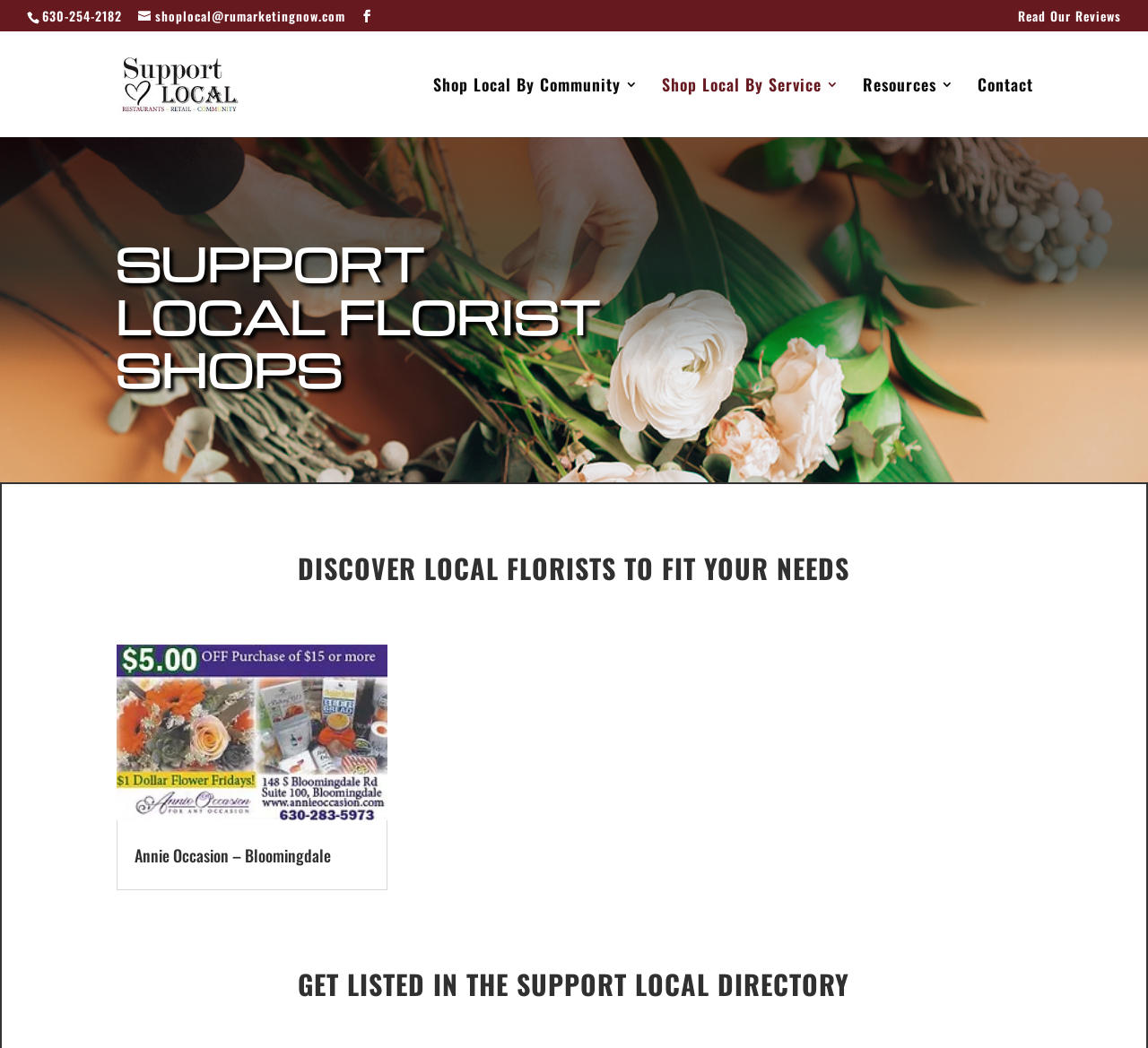Locate the bounding box of the UI element described in the following text: "Feature Story".

None